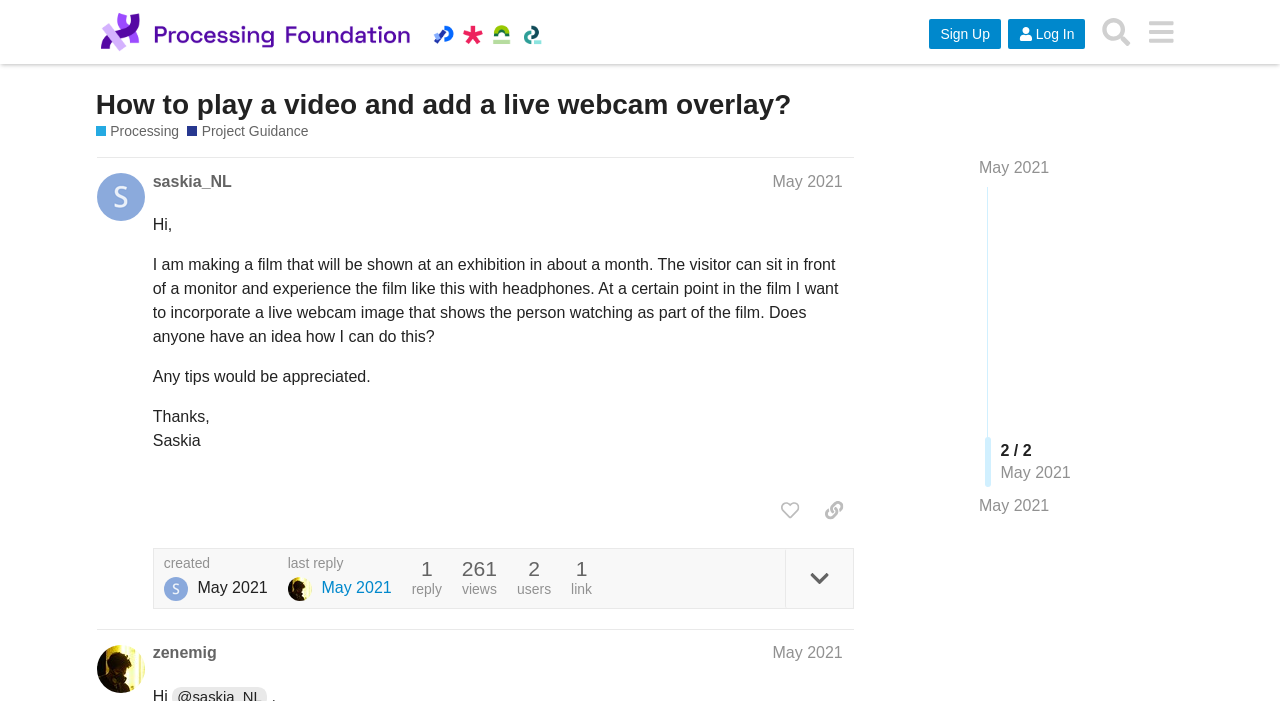Give a concise answer using only one word or phrase for this question:
What does the author want to incorporate into the film?

A live webcam image